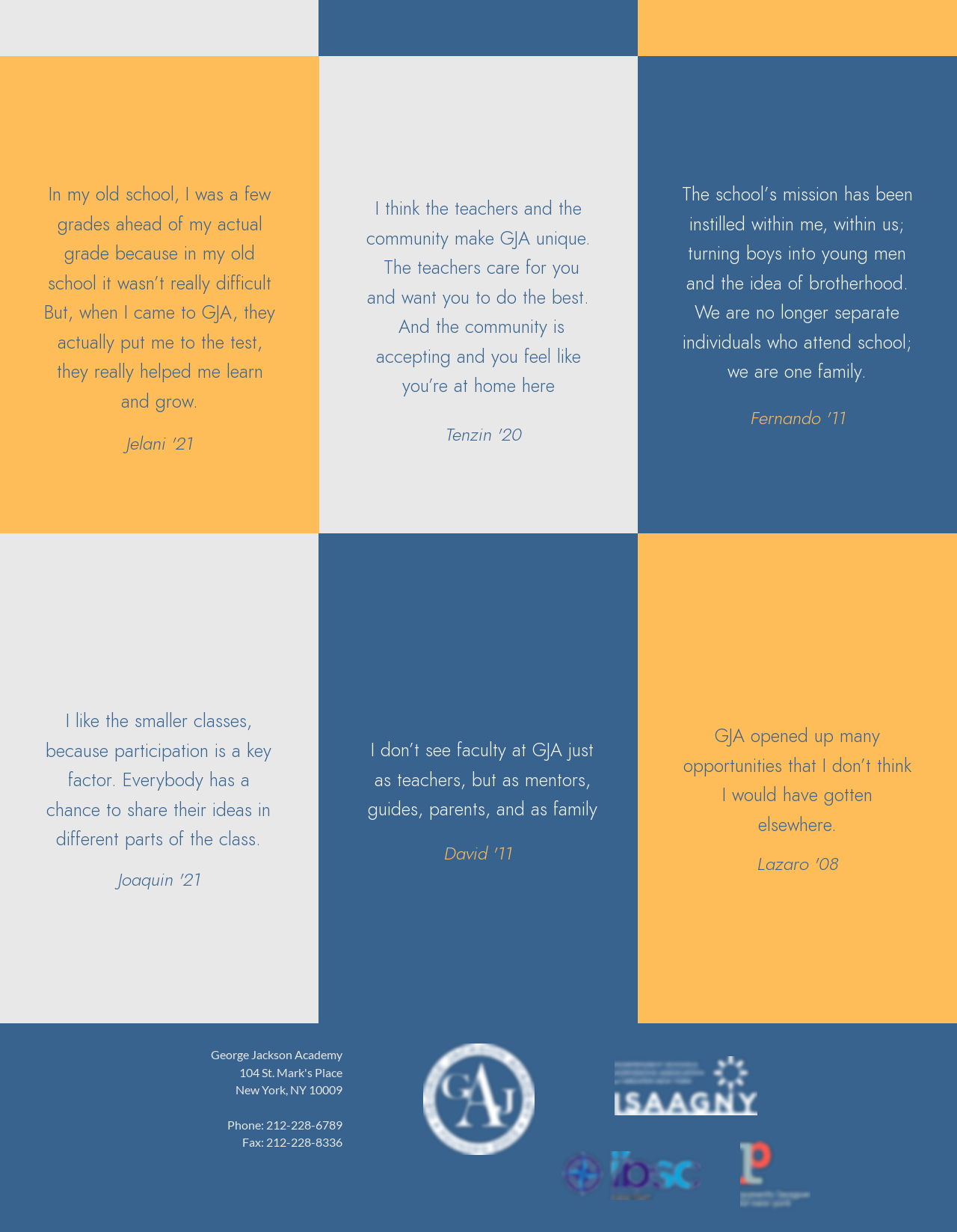Provide a single word or phrase to answer the given question: 
What is the location of the school?

New York, NY 10009